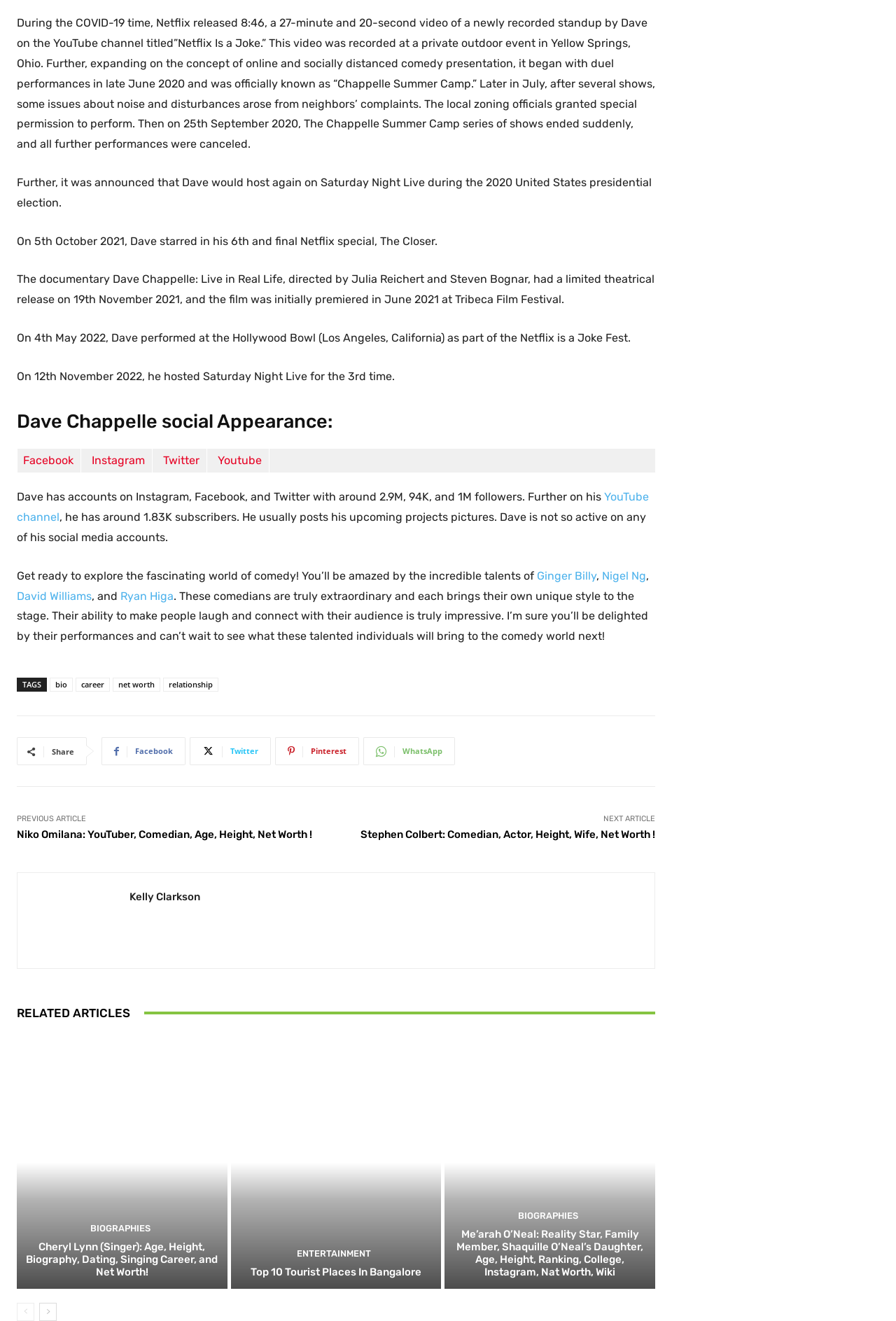What is the name of the documentary about Dave Chappelle?
From the image, respond using a single word or phrase.

Dave Chappelle: Live in Real Life